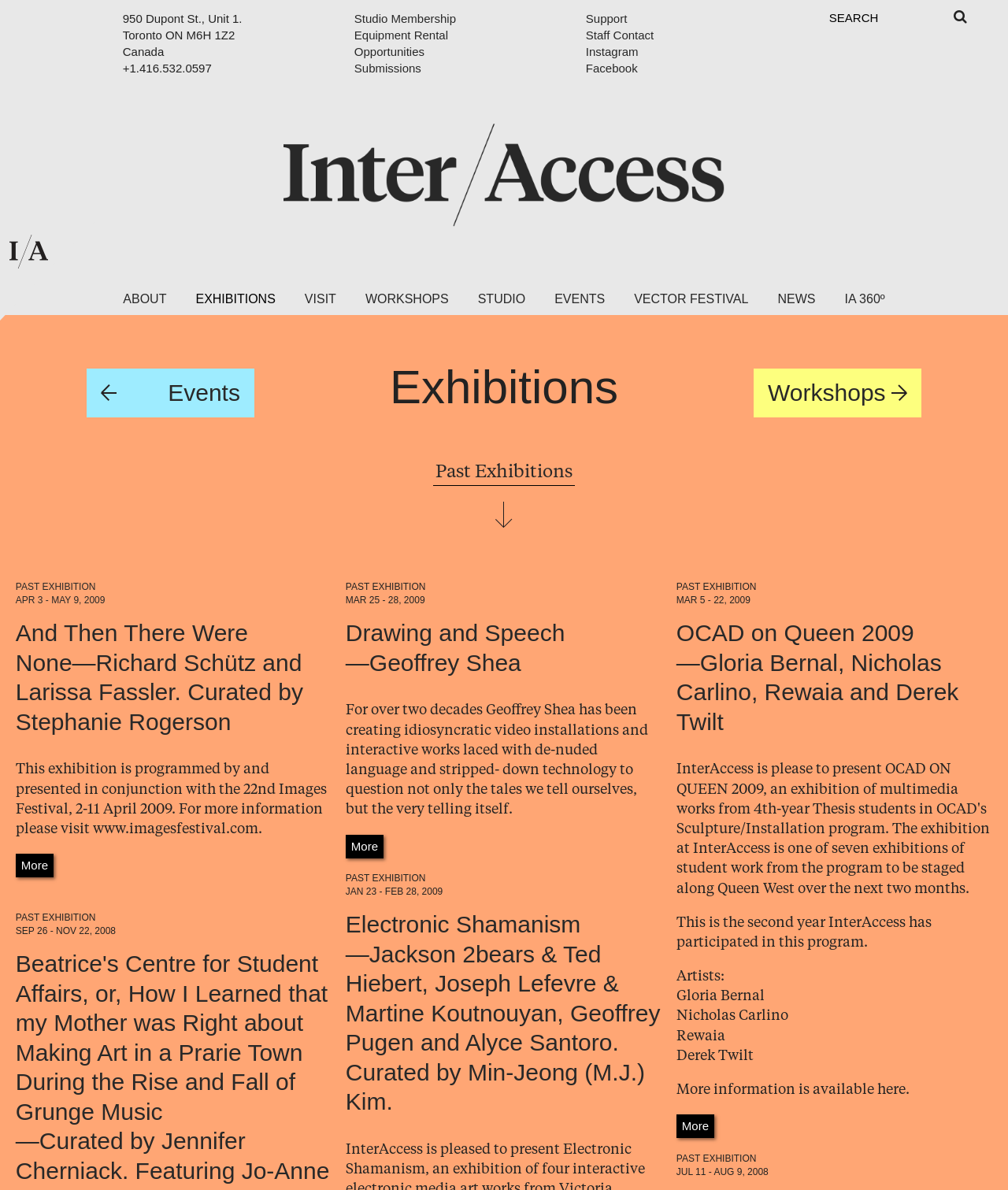Provide a thorough and detailed response to the question by examining the image: 
What is the earliest exhibition date?

I looked at the dates mentioned in the 'PAST EXHIBITION' headings and found the earliest one to be 'APR 3 - MAY 9, 2009'.